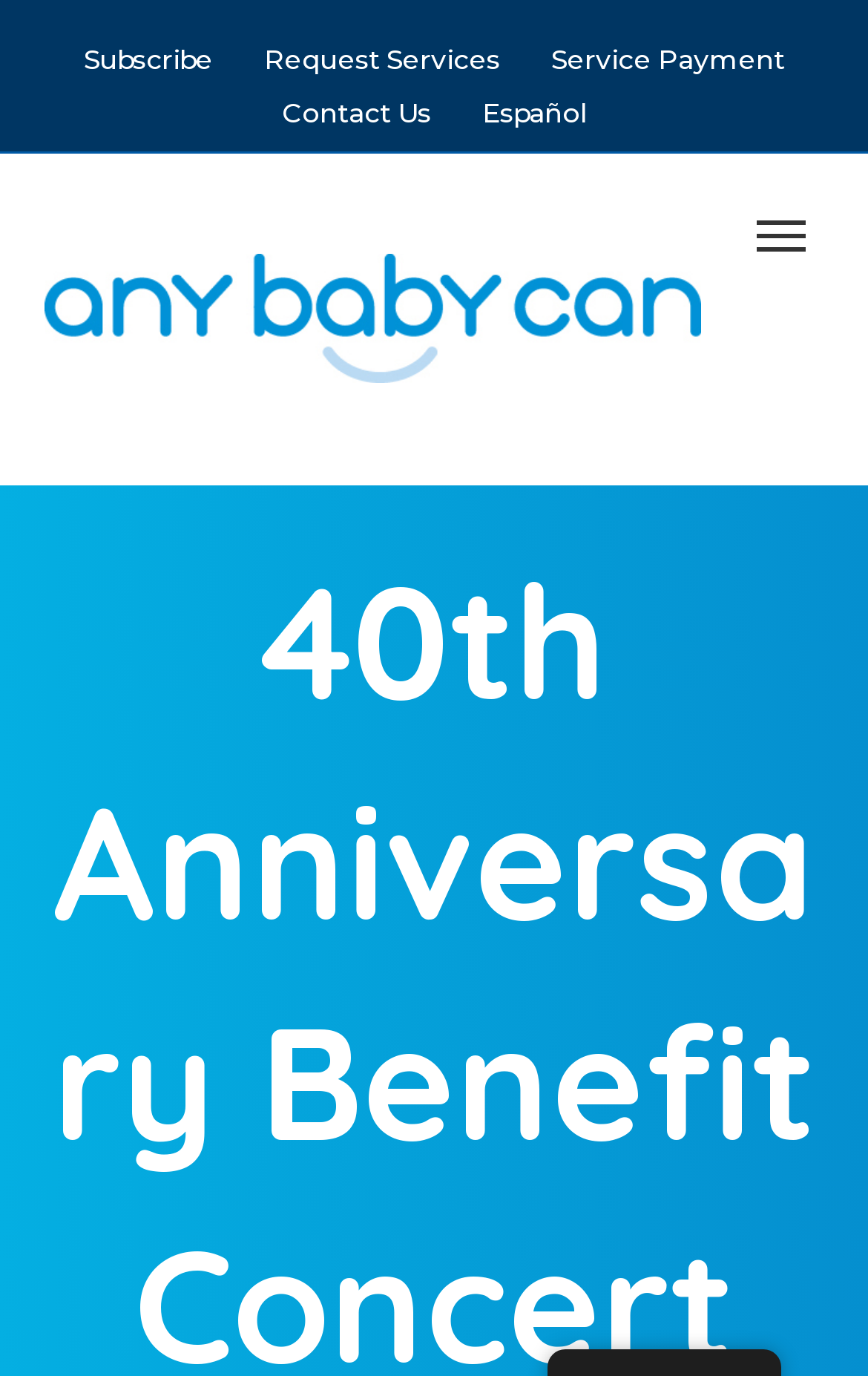What is the position of the 'Any Baby Can' link?
Please use the image to provide a one-word or short phrase answer.

Top left